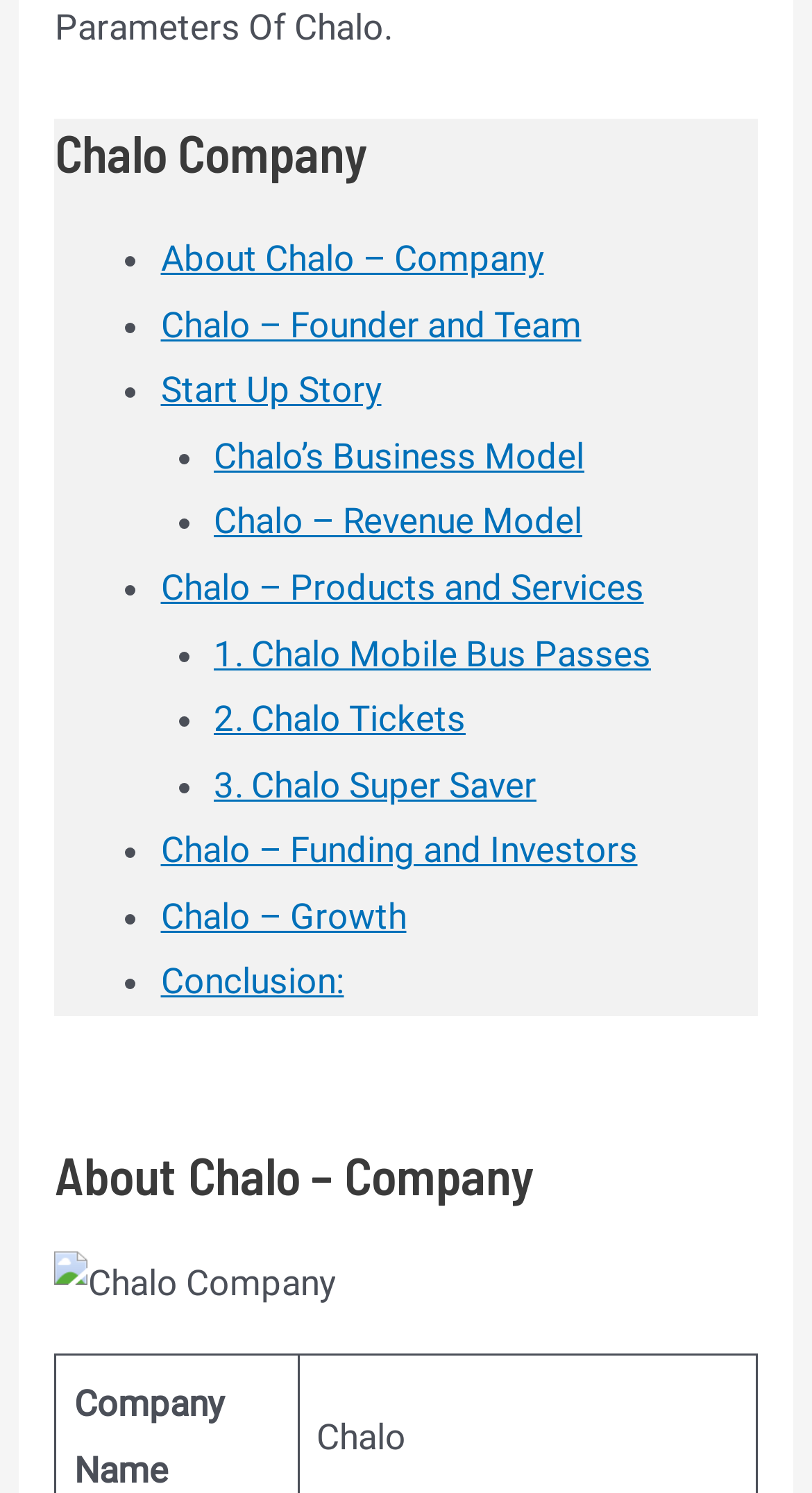What is the first link in the webpage?
Answer with a single word or phrase, using the screenshot for reference.

About Chalo – Company